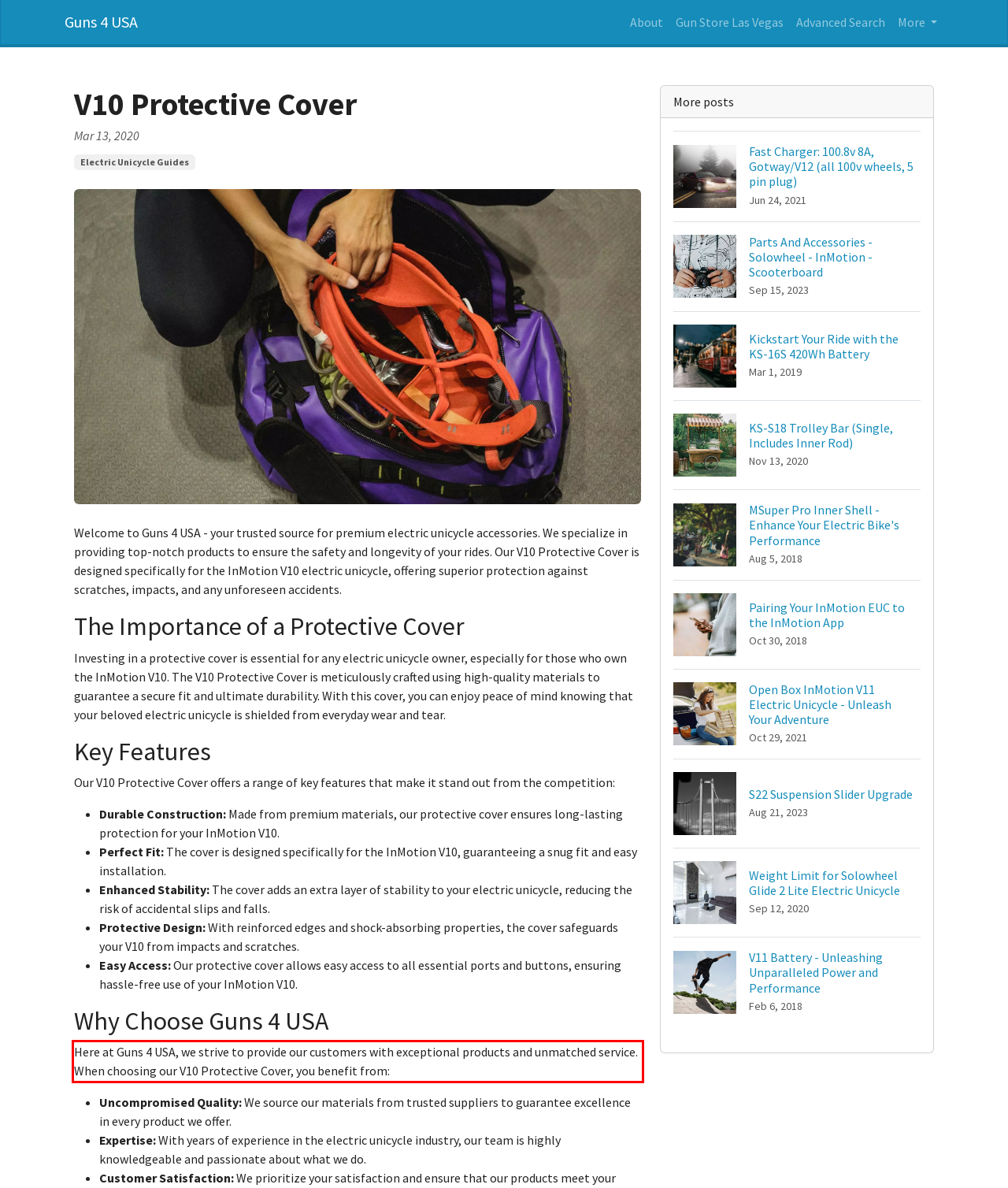From the given screenshot of a webpage, identify the red bounding box and extract the text content within it.

Here at Guns 4 USA, we strive to provide our customers with exceptional products and unmatched service. When choosing our V10 Protective Cover, you benefit from: